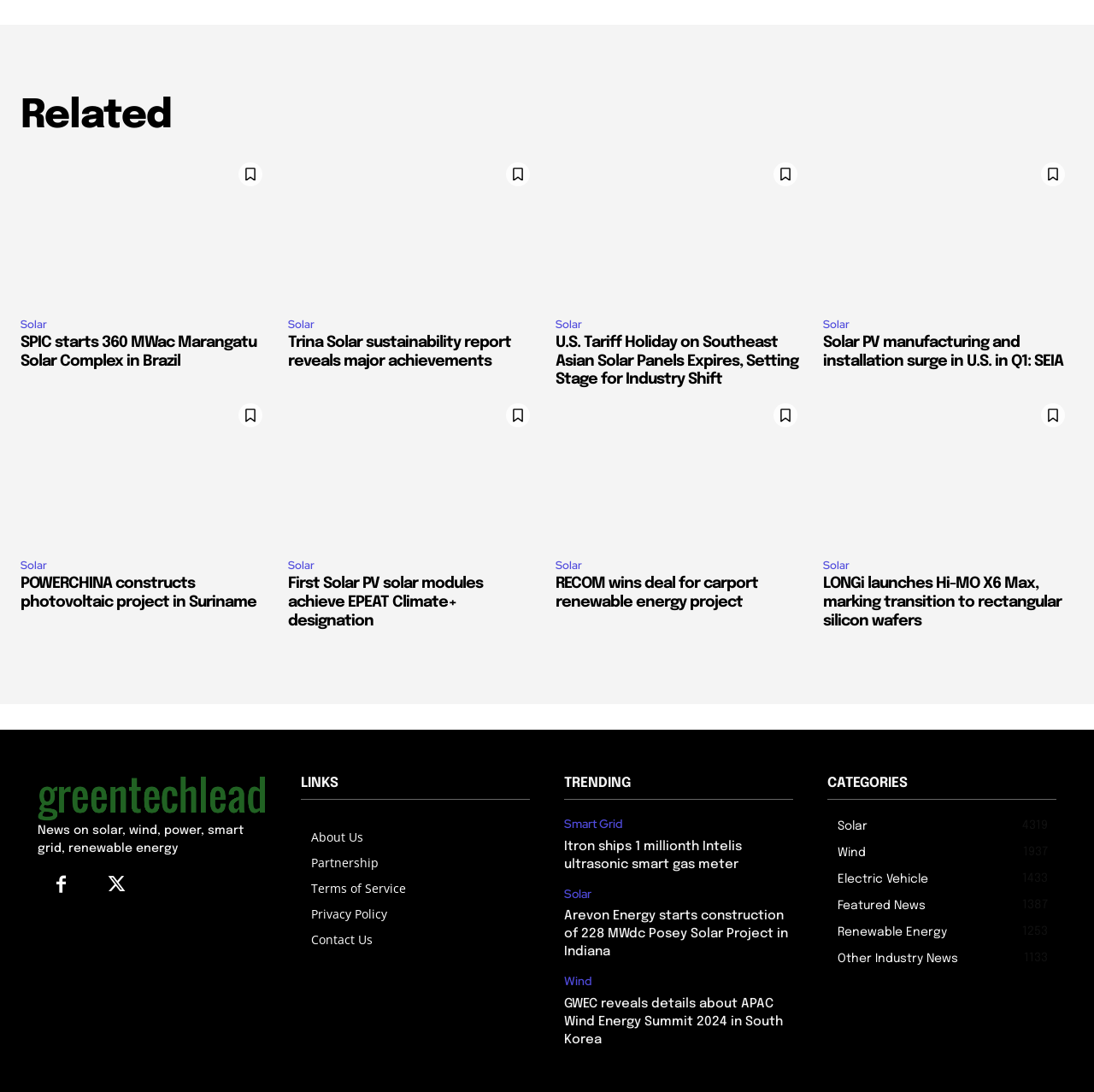Bounding box coordinates are to be given in the format (top-left x, top-left y, bottom-right x, bottom-right y). All values must be floating point numbers between 0 and 1. Provide the bounding box coordinate for the UI element described as: 29 Masterworks

None